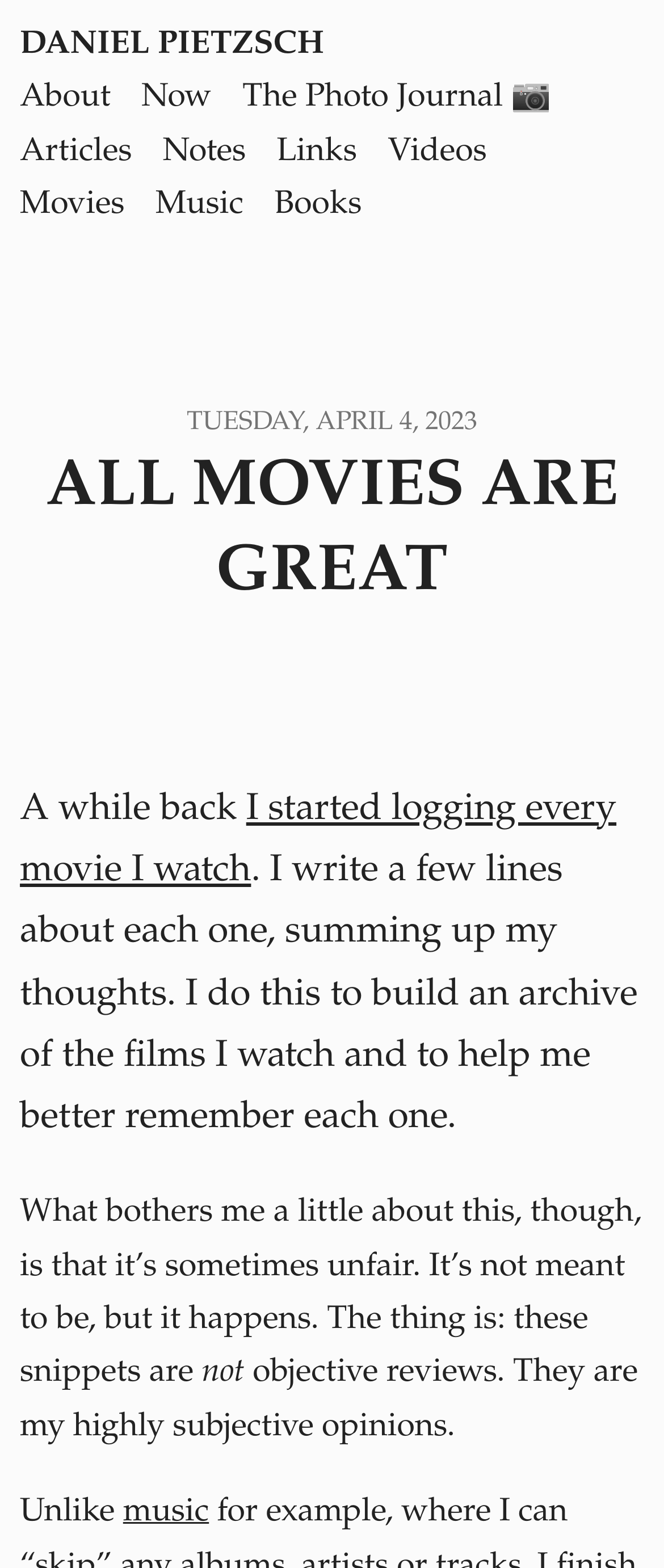What is the author's opinion about their movie reviews? Refer to the image and provide a one-word or short phrase answer.

highly subjective